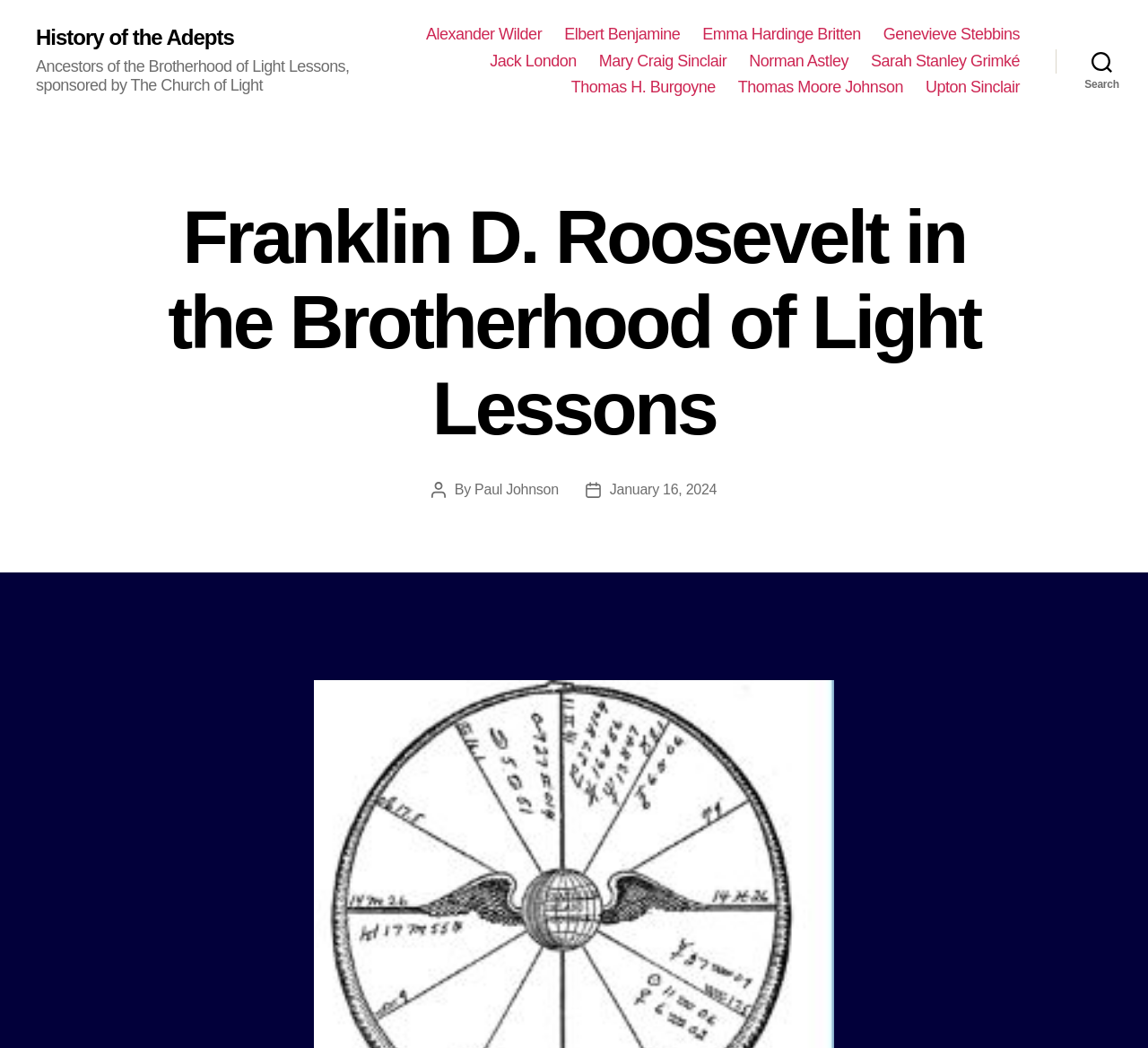Determine the bounding box coordinates of the target area to click to execute the following instruction: "View the post by Paul Johnson."

[0.413, 0.46, 0.487, 0.474]